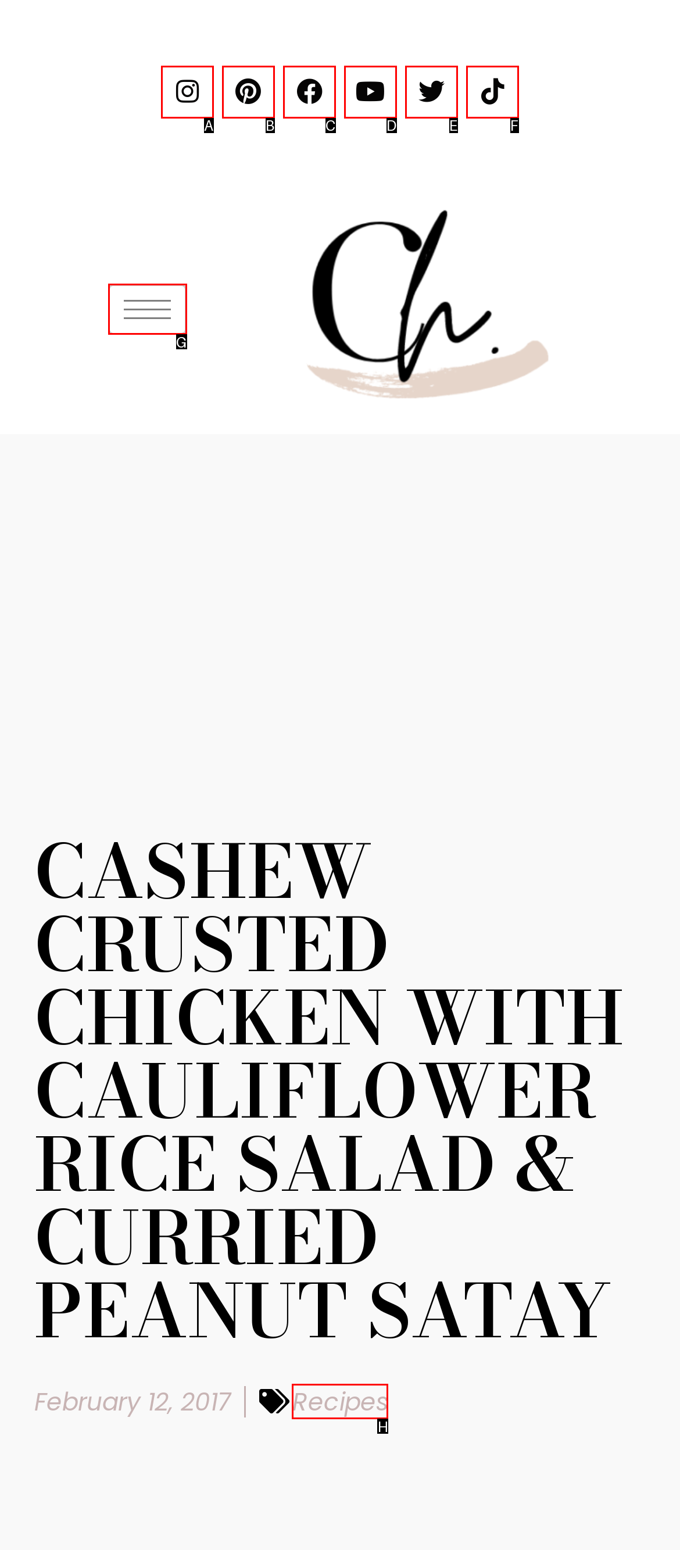Select the HTML element that fits the following description: Recipes
Provide the letter of the matching option.

H